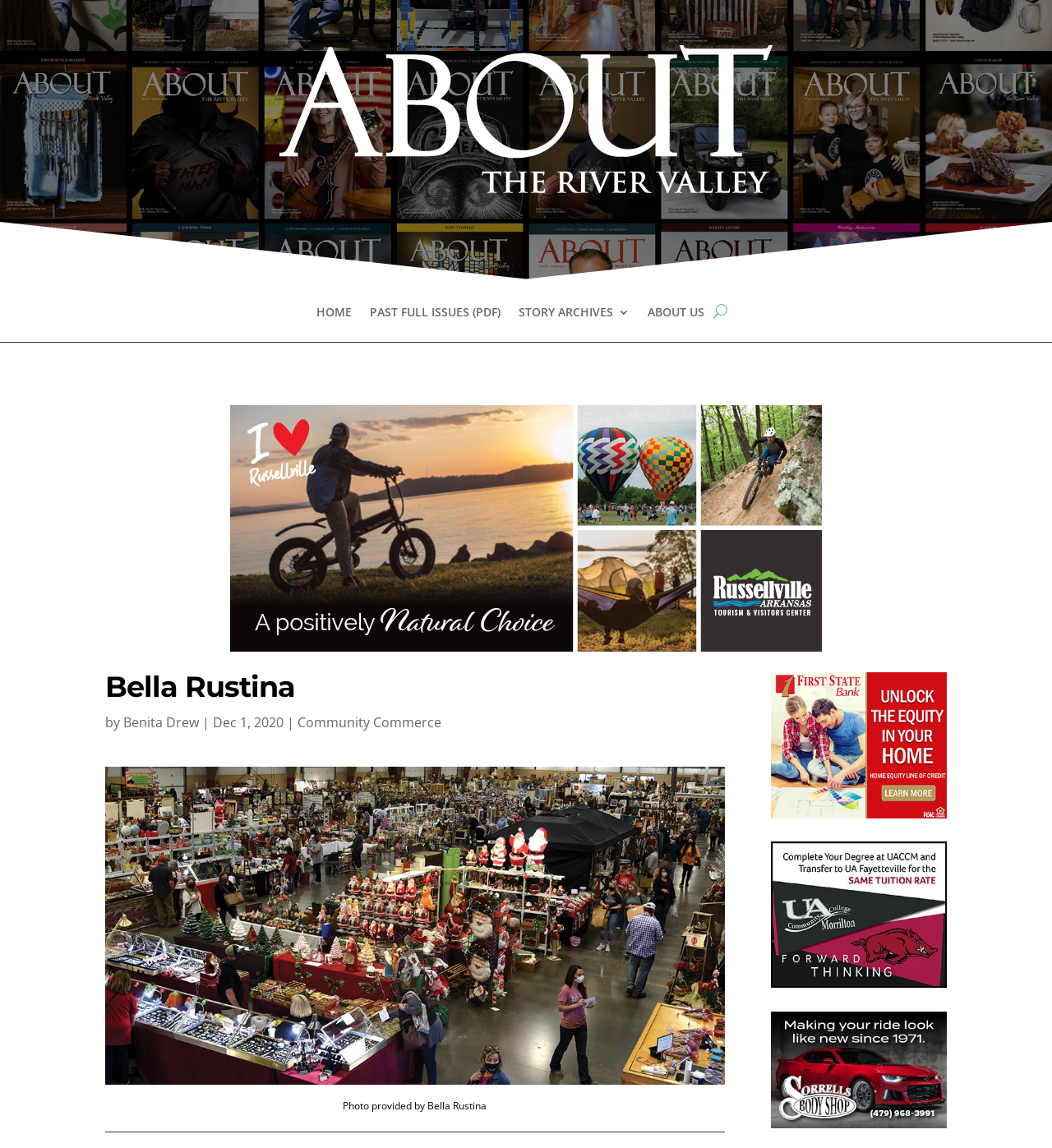Construct a thorough caption encompassing all aspects of the webpage.

The webpage is about Bella Rustina, specifically the "About the River Valley" section. At the top, there is a row of links, including "HOME", "PAST FULL ISSUES (PDF)", "STORY ARCHIVES 3", and "ABOUT US". To the right of these links, there is a button labeled "U". 

Below the top row, there is a large image that spans most of the width of the page. Above the image, there is a heading that reads "Bella Rustina". To the right of the heading, there is a byline that reads "by Benita Drew, Dec 1, 2020". 

Below the byline, there is a link to "Community Commerce". Further down, there is a large image that takes up most of the width of the page, with a caption below it that reads "Photo provided by Bella Rustina". 

On the right side of the page, there are three links, each accompanied by a small image. These links are stacked vertically, with the top one located near the middle of the page, the second one near the bottom third, and the third one near the bottom of the page.